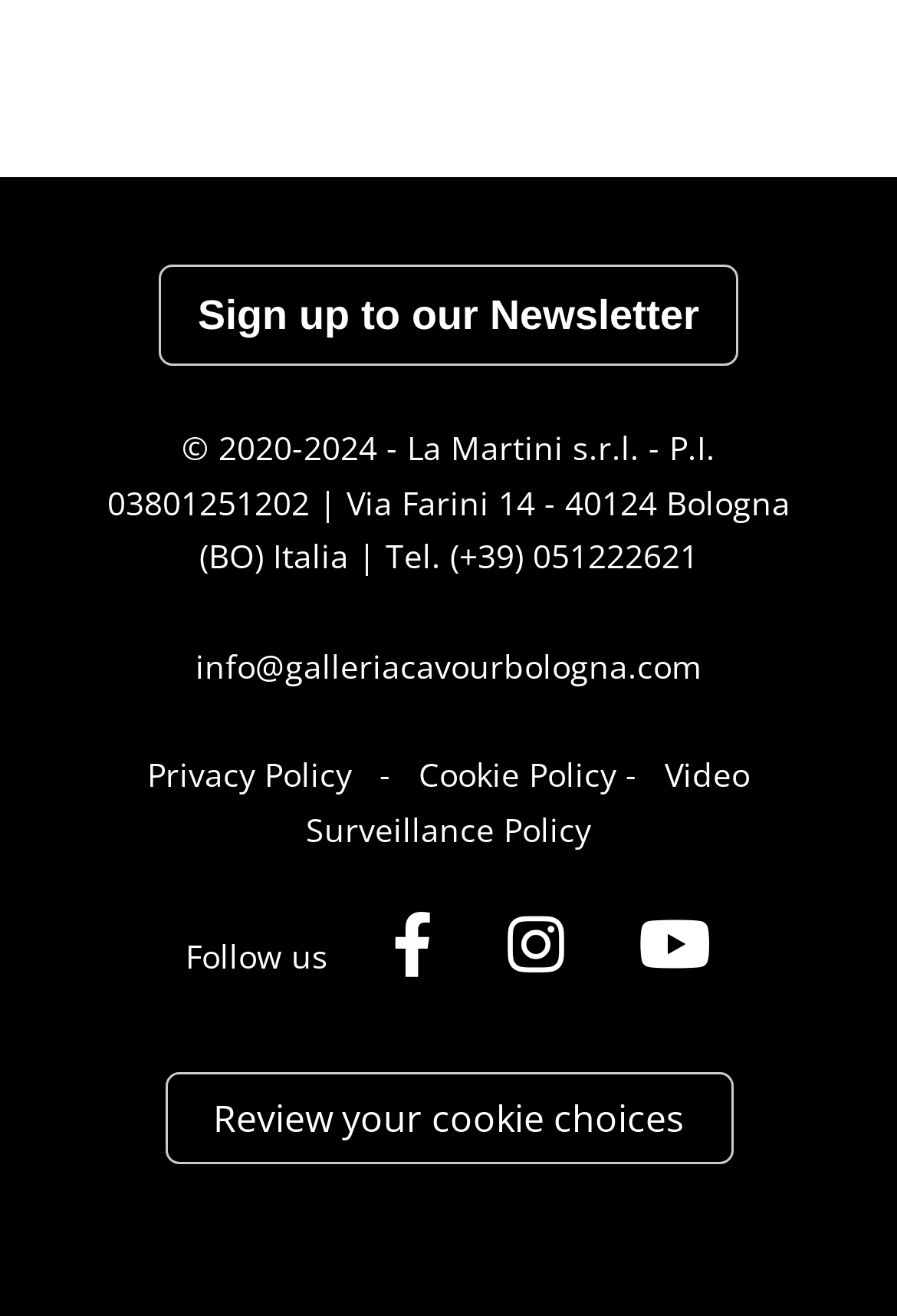Look at the image and answer the question in detail:
What is the email address?

The email address can be found at the bottom of the webpage, which is a link with the text 'info@galleriacavourbologna.com'.